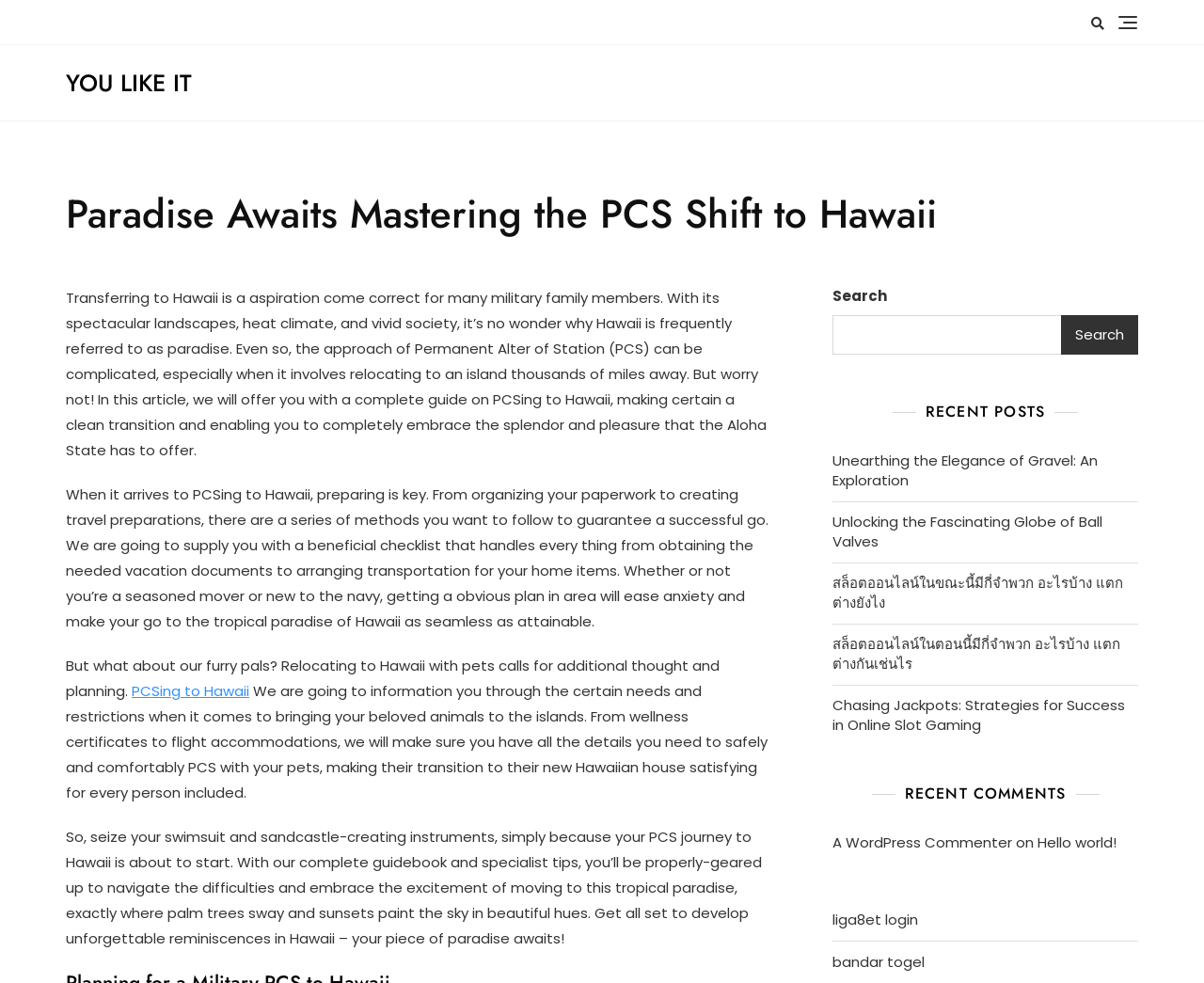Identify the bounding box coordinates for the region to click in order to carry out this instruction: "Click on the 'Next item in carousel' button". Provide the coordinates using four float numbers between 0 and 1, formatted as [left, top, right, bottom].

None